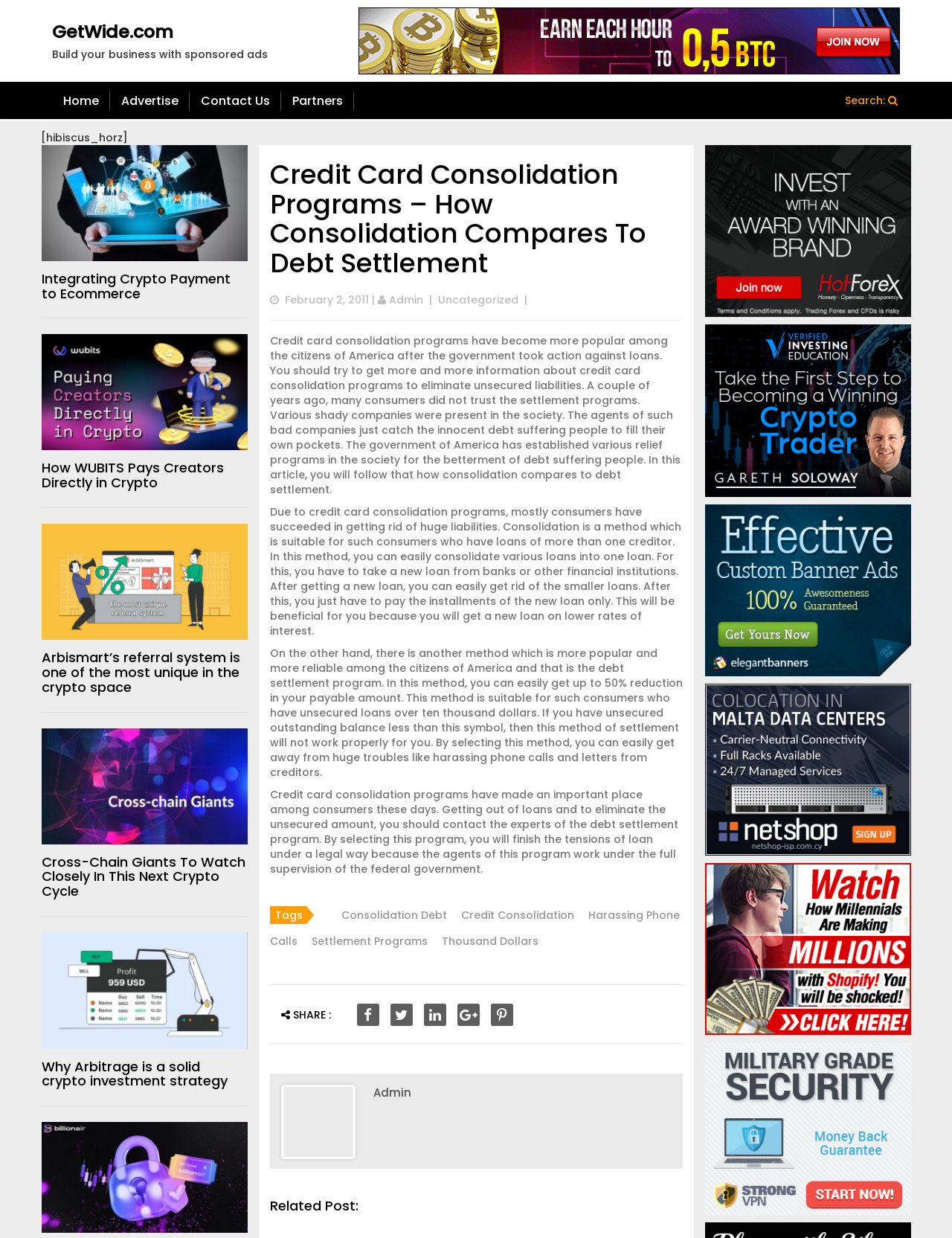How many related posts are there?
Using the visual information, respond with a single word or phrase.

5